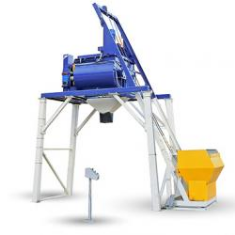What is the purpose of the operational controls?
Answer the question with as much detail as possible.

The purpose of the operational controls can be inferred by analyzing the caption, which mentions that the accompanying operational controls, visible on a sturdy pole, allow for straightforward management of the batching process.